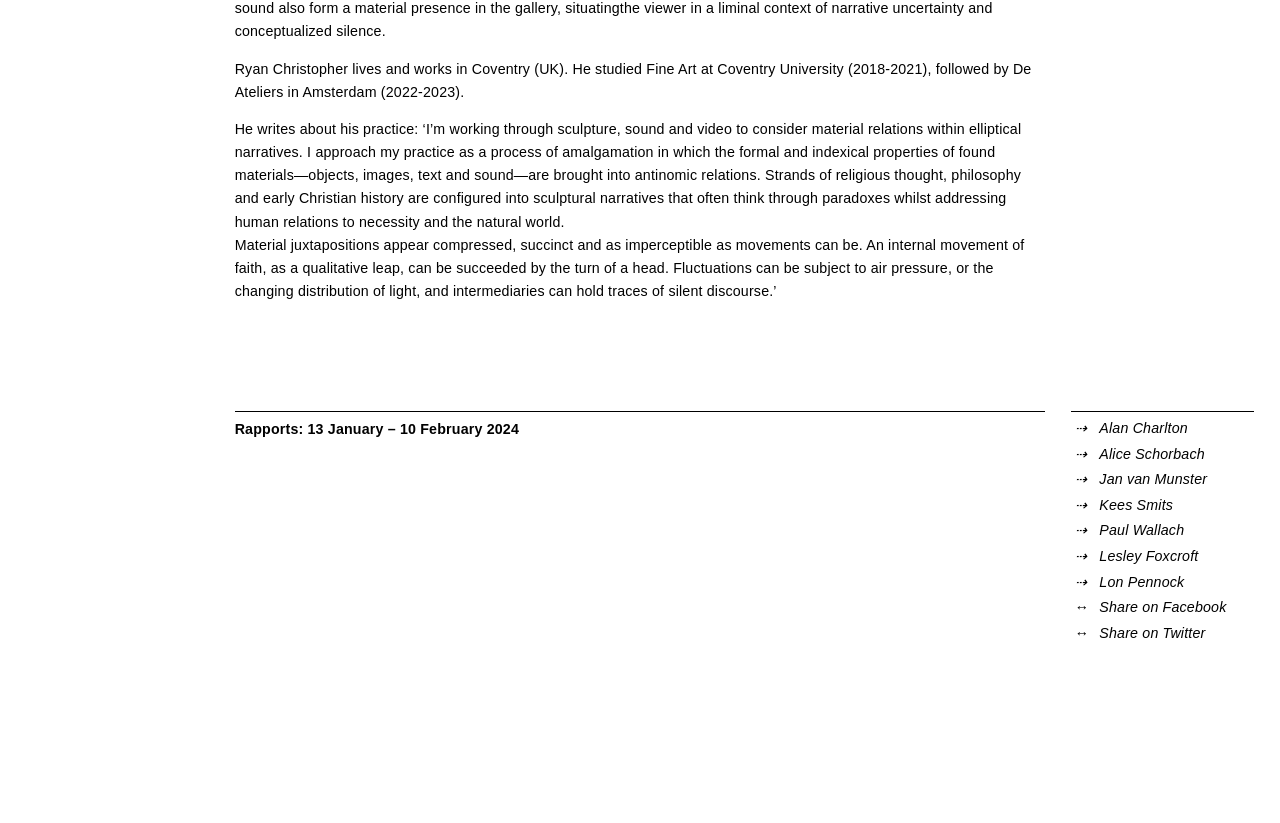Pinpoint the bounding box coordinates of the clickable element needed to complete the instruction: "Visit Alan Charlton's page". The coordinates should be provided as four float numbers between 0 and 1: [left, top, right, bottom].

[0.837, 0.505, 0.98, 0.537]